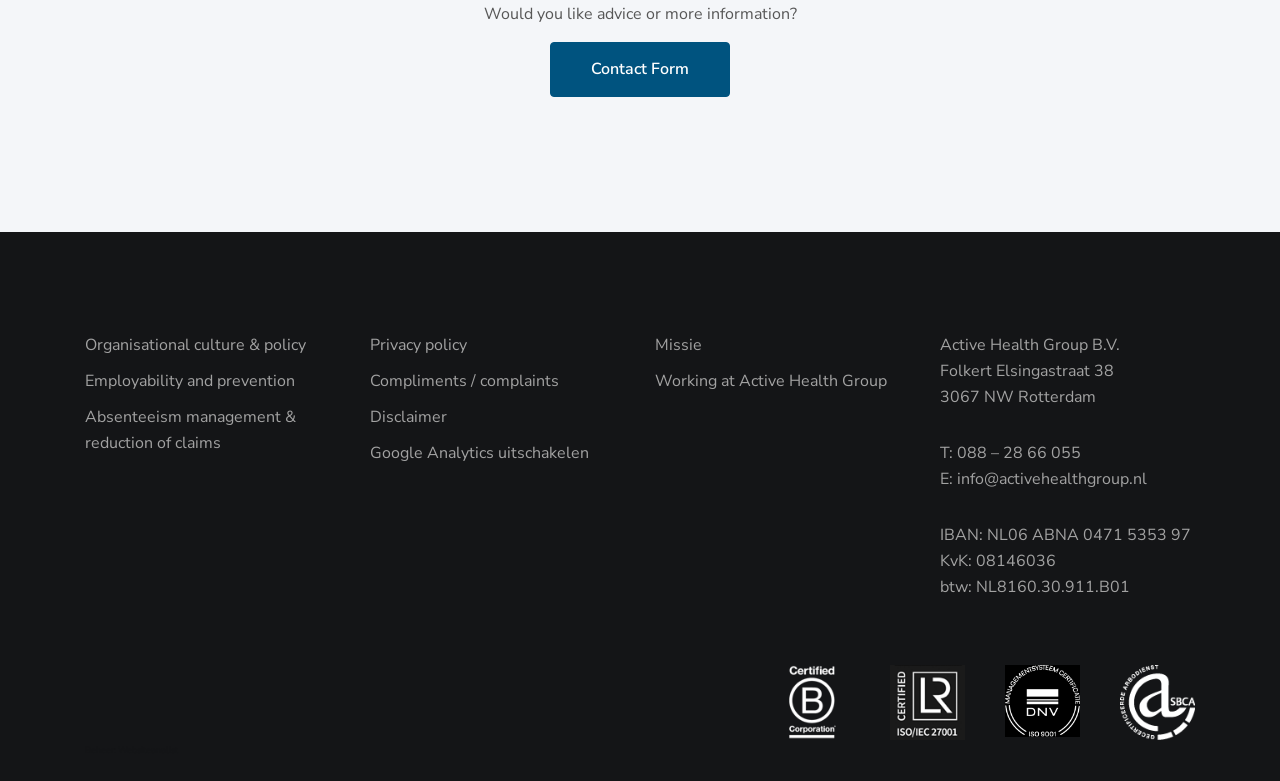Extract the bounding box coordinates for the UI element described by the text: "Compliments / complaints". The coordinates should be in the form of [left, top, right, bottom] with values between 0 and 1.

[0.289, 0.474, 0.437, 0.502]